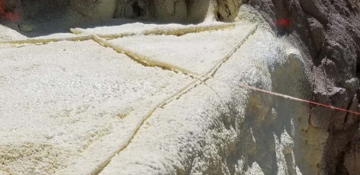Offer a detailed narrative of the scene shown in the image.

The image showcases a section of foamjacking, a technique used for lifting and stabilizing concrete slabs. The foam appears to have been injected into the ground, creating a textured surface that displays the material's expansive properties. Visible lines indicate where the foam has spread, suggesting a precise placement during the injection process. This method is known for requiring smaller injection holes compared to traditional mudjacking, resulting in a more aesthetically pleasing finish while effectively addressing concrete unevenness. The overall appearance underscores the modern approach to concrete repair, highlighting both functionality and efficiency in addressing foundational issues.